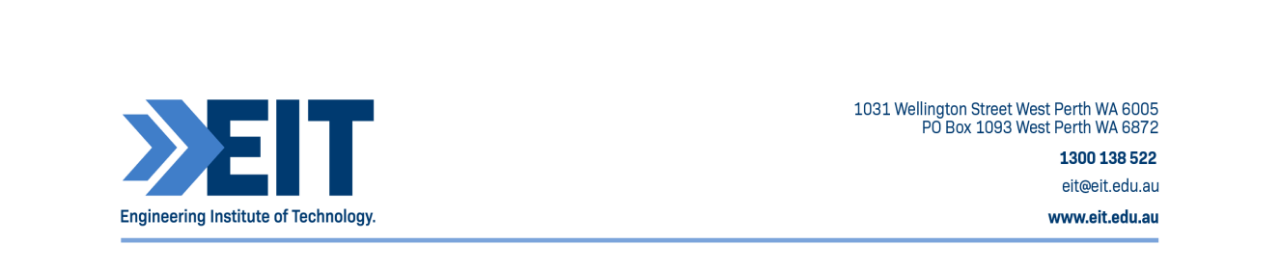Respond with a single word or phrase to the following question: What is the physical address of the Engineering Institute of Technology?

1031 Wellington Street, West Perth, WA 6005